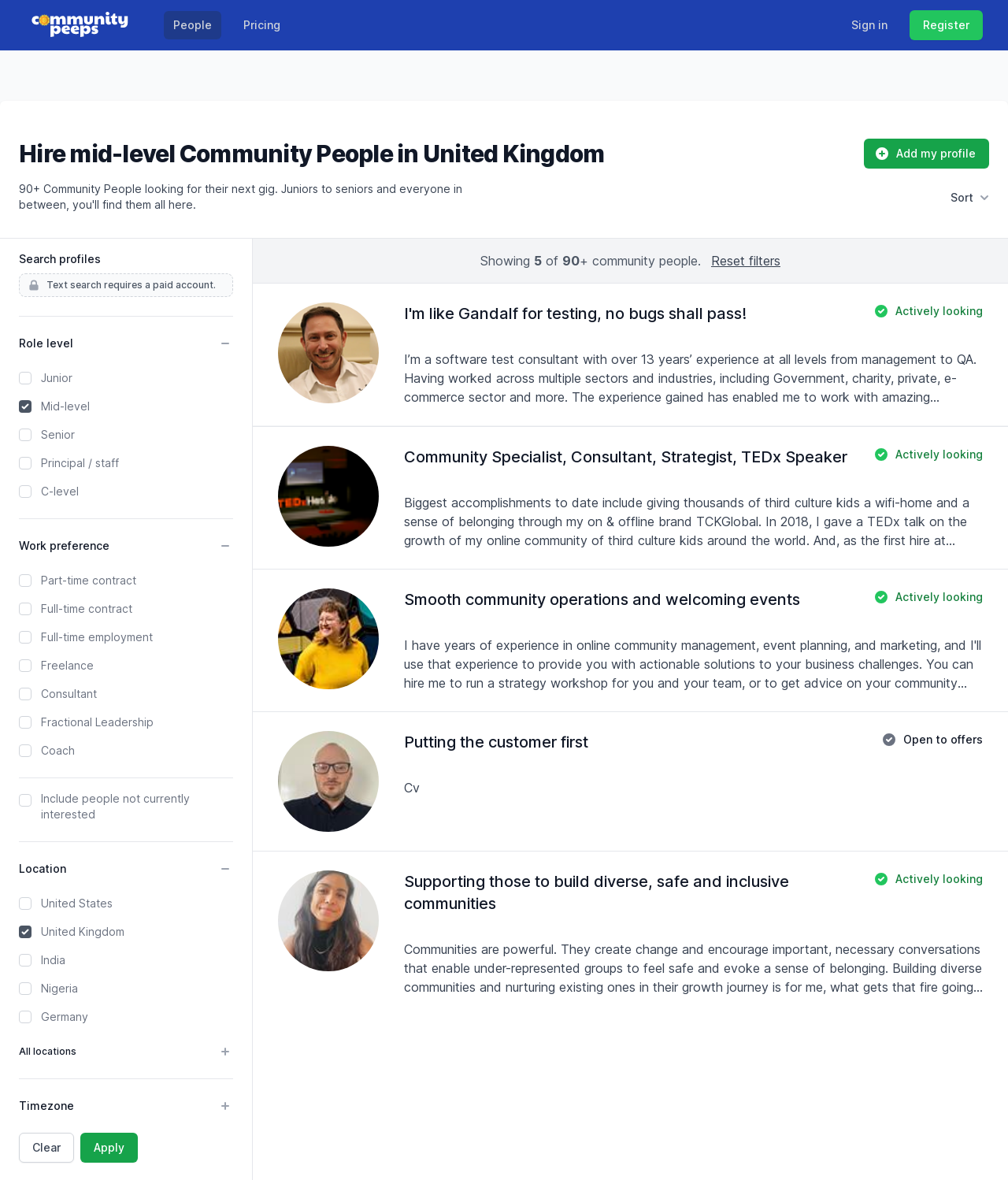Offer a detailed account of what is visible on the webpage.

This webpage is a platform for hiring community people, with a focus on mid-level professionals in the United Kingdom. At the top, there is a logo and a navigation menu with links to "People", "Pricing", "Sign in", and "Register". Below the navigation menu, there is a heading that reads "Hire mid-level Community People in United Kingdom". 

On the left side of the page, there is a search bar with a label "Search profiles" and a button to sort the results. Below the search bar, there are filters to narrow down the search by role level, work preference, location, and timezone. The filters are presented as checkboxes, with options such as "Junior", "Mid-level", "Senior", "Part-time contract", "Full-time contract", and "United Kingdom". 

The main content of the page is a list of community people, each represented by a link with their avatar, name, and a brief description of their experience and skills. The list includes people with diverse backgrounds and expertise, such as software testing, community building, and event planning. Each profile has a heading with the person's title or profession, followed by a brief summary of their experience and achievements. 

At the bottom of the page, there are buttons to "Clear" the filters, "Apply" the filters, and "Reset filters". There is also a message indicating that the page is showing 5 out of 90+ community people.